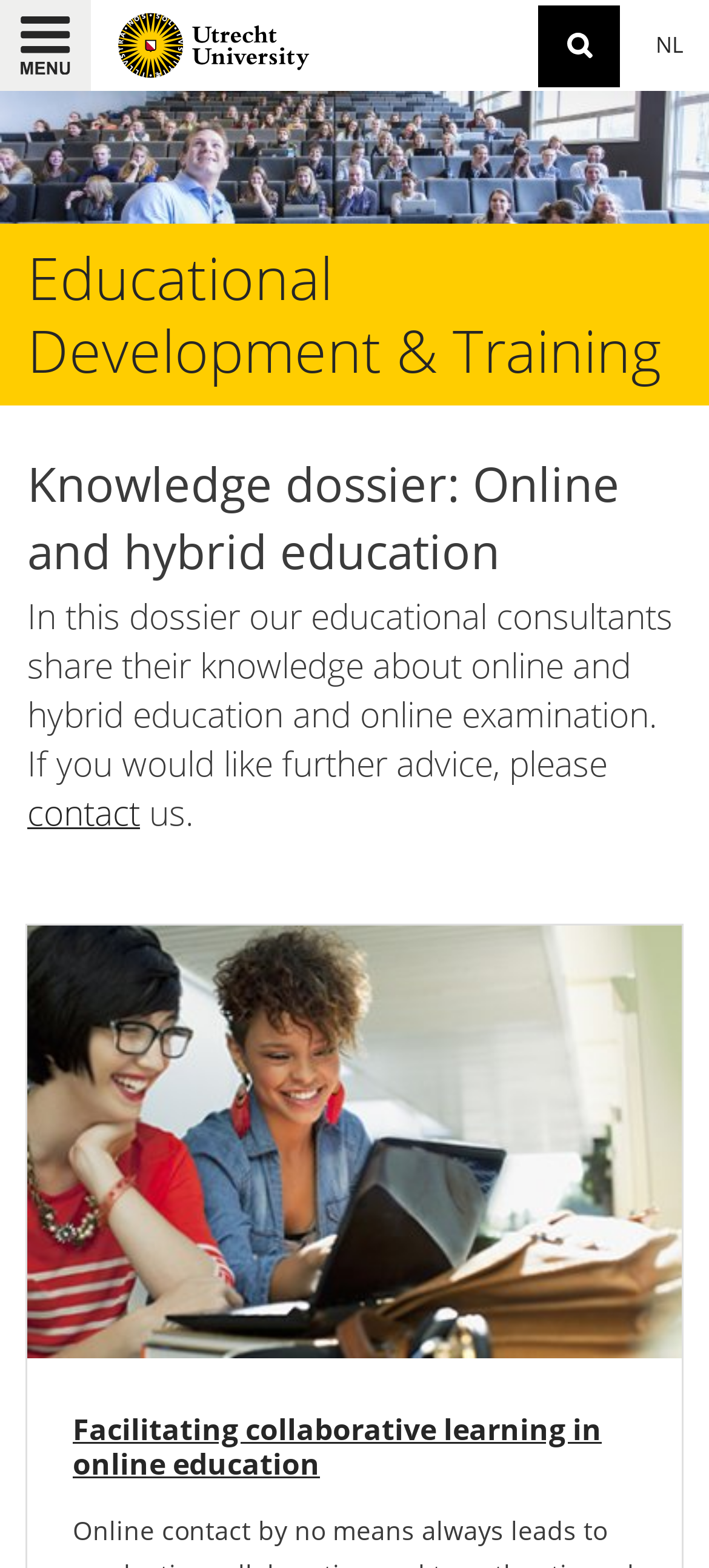Can you determine the bounding box coordinates of the area that needs to be clicked to fulfill the following instruction: "Select language"?

[0.887, 0.0, 1.0, 0.058]